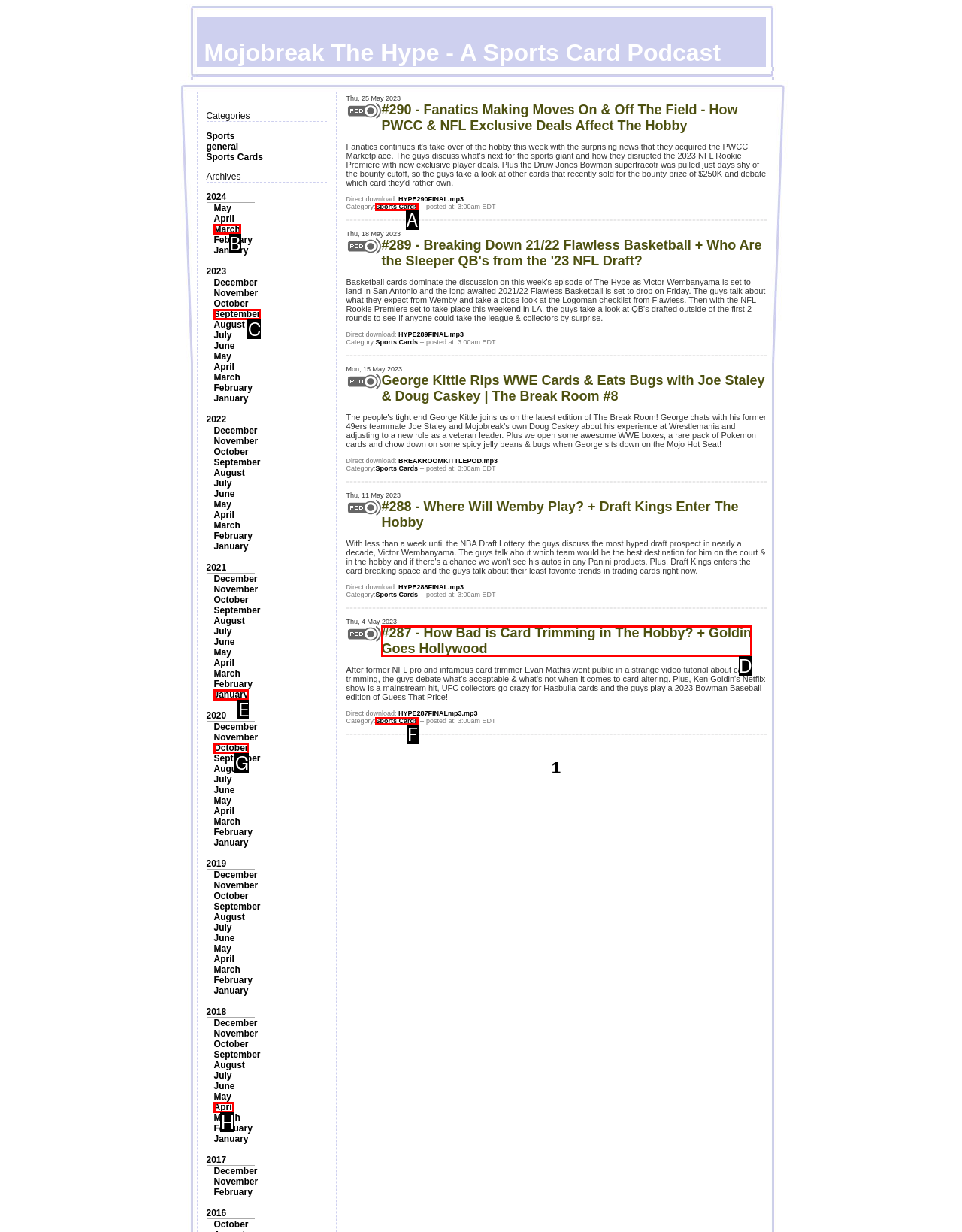Choose the letter of the element that should be clicked to complete the task: Click the HOME link
Answer with the letter from the possible choices.

None